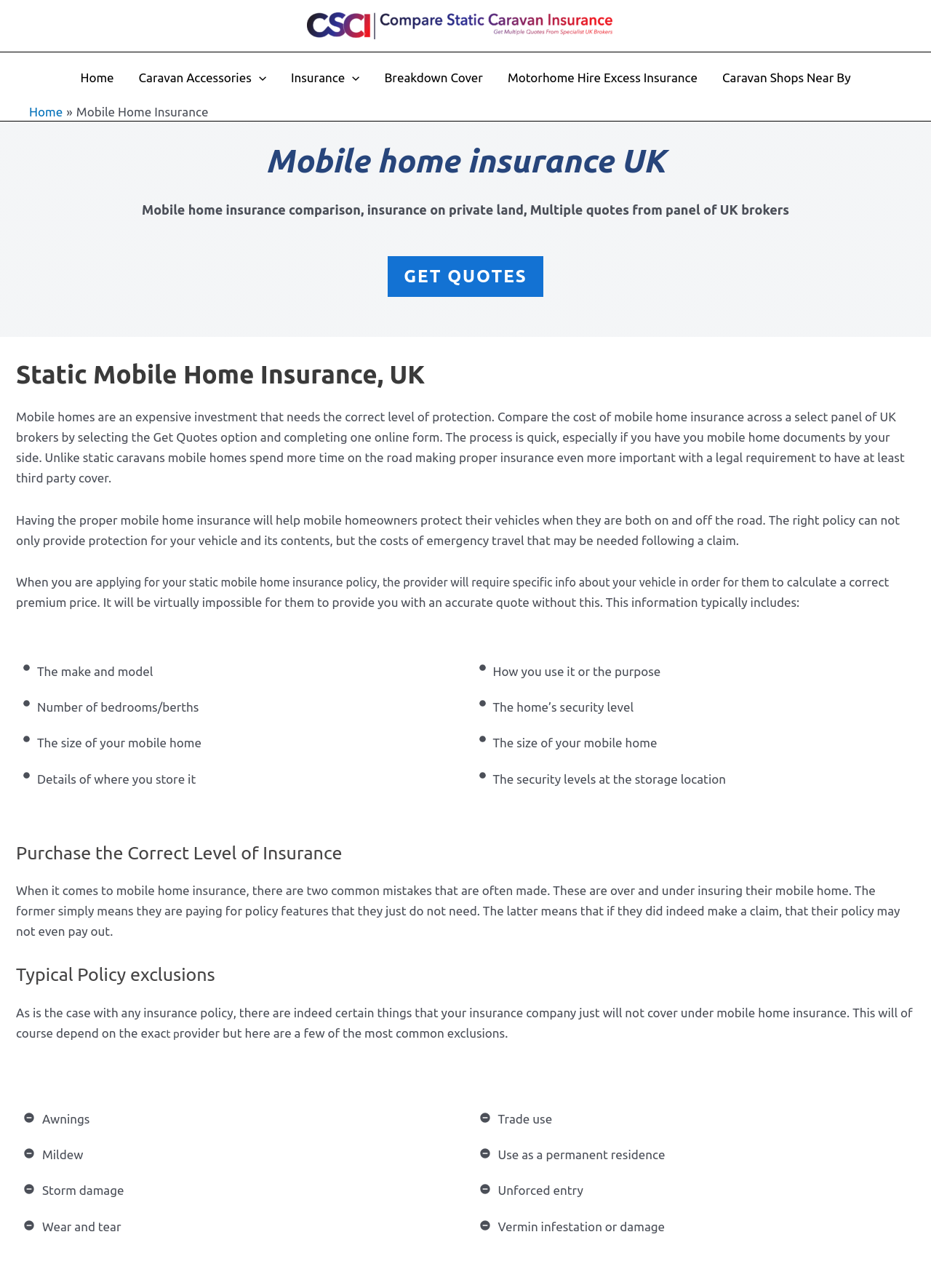Highlight the bounding box coordinates of the element that should be clicked to carry out the following instruction: "Toggle the 'Insurance Menu' dropdown". The coordinates must be given as four float numbers ranging from 0 to 1, i.e., [left, top, right, bottom].

[0.299, 0.041, 0.4, 0.08]